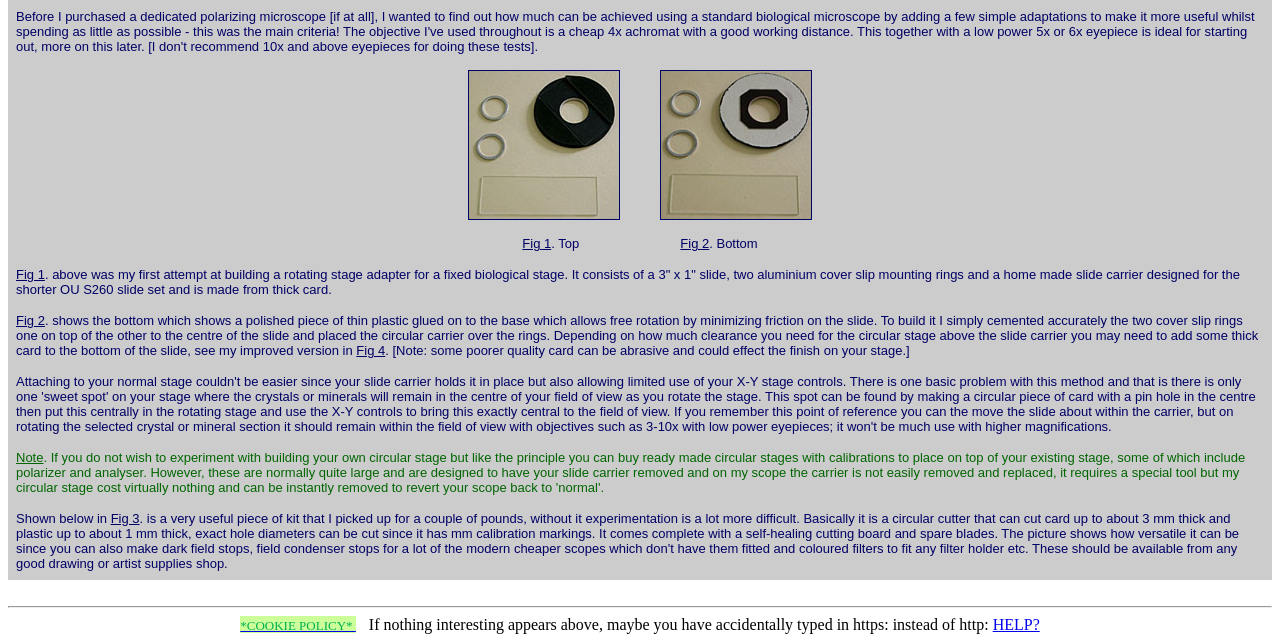Based on the element description: "*COOKIE POLICY*", identify the bounding box coordinates for this UI element. The coordinates must be four float numbers between 0 and 1, listed as [left, top, right, bottom].

[0.188, 0.96, 0.278, 0.986]